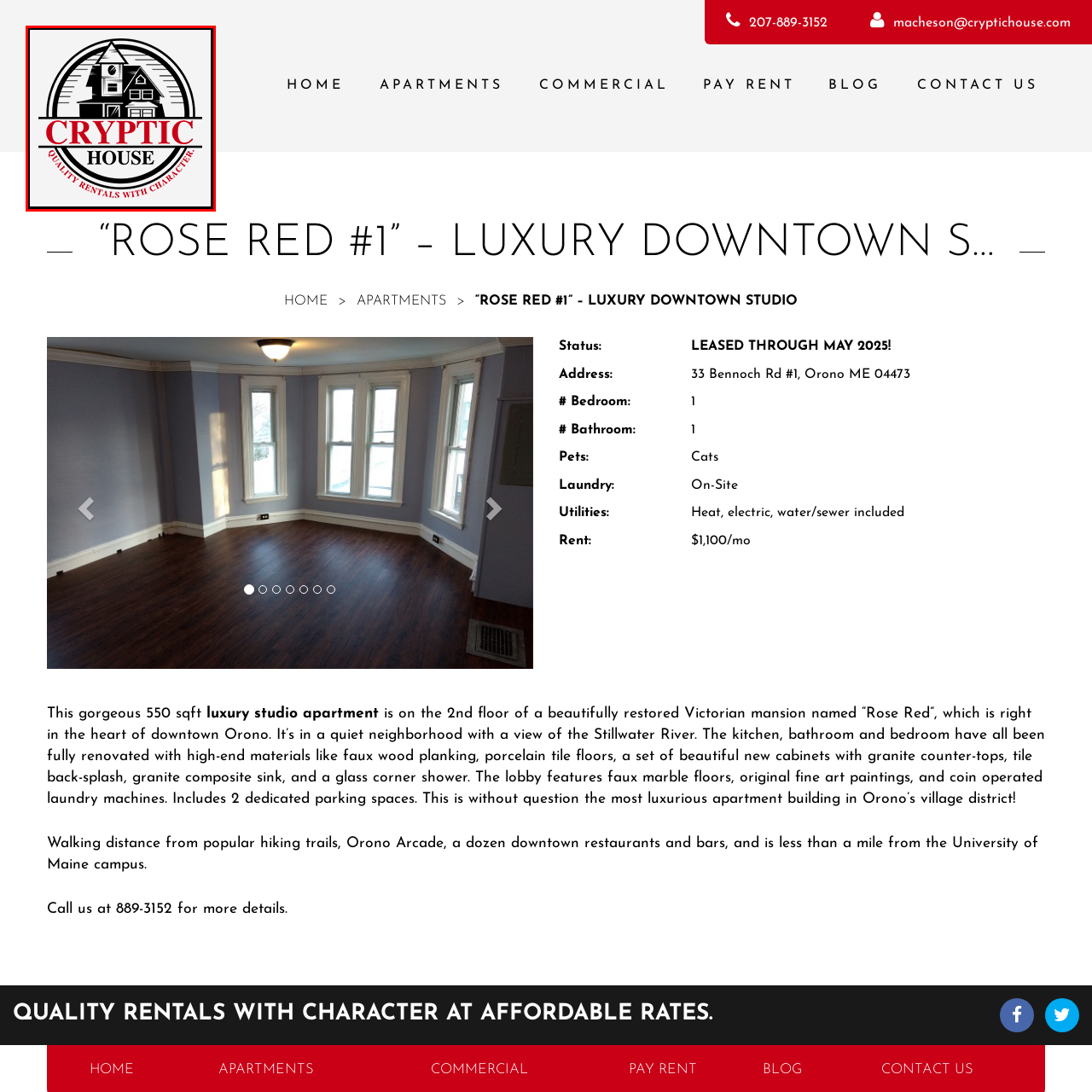What does the slogan of Cryptic House emphasize?
Observe the image marked by the red bounding box and generate a detailed answer to the question.

The slogan of Cryptic House reads 'QUALITY RENTALS WITH CHARACTER', which emphasizes the company's commitment to providing unique and charming living spaces to its renters, highlighting the distinctive character of their listings.